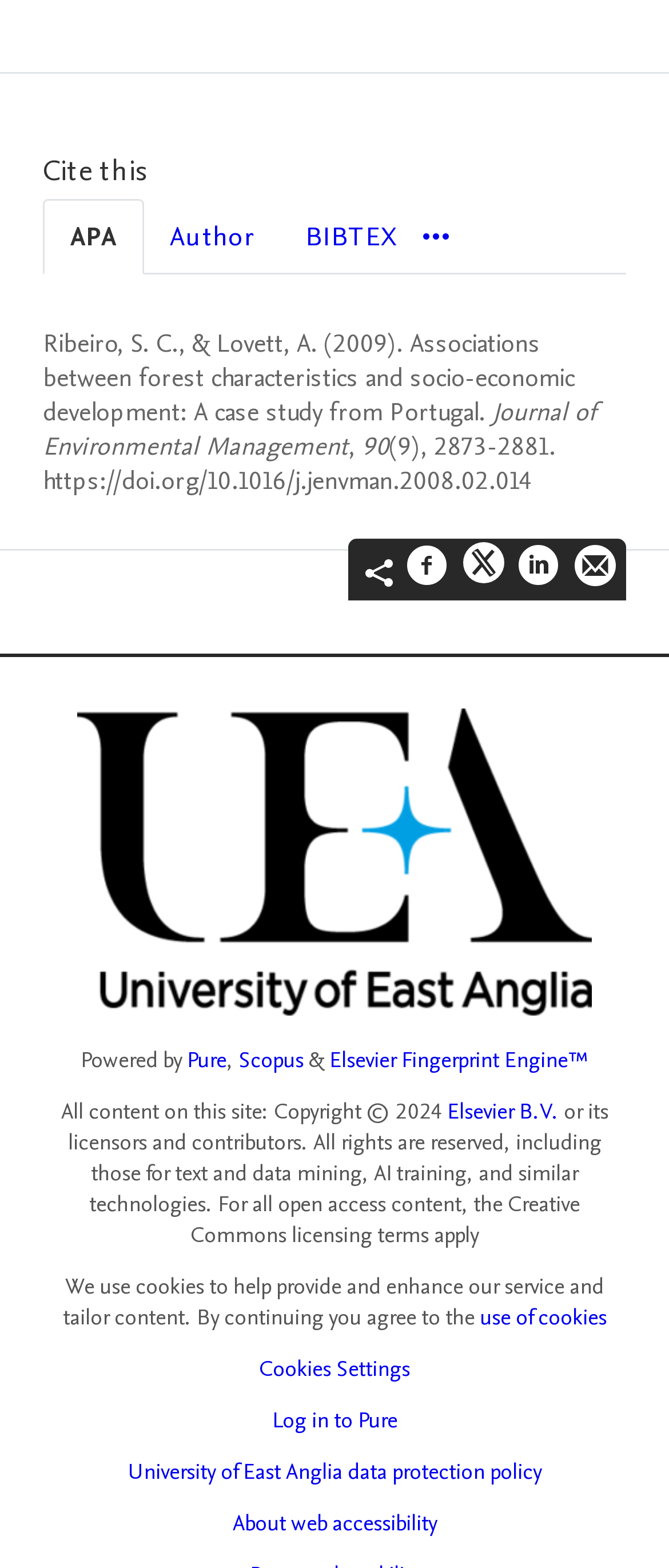Could you locate the bounding box coordinates for the section that should be clicked to accomplish this task: "Visit University of East Anglia data protection policy".

[0.191, 0.929, 0.809, 0.949]